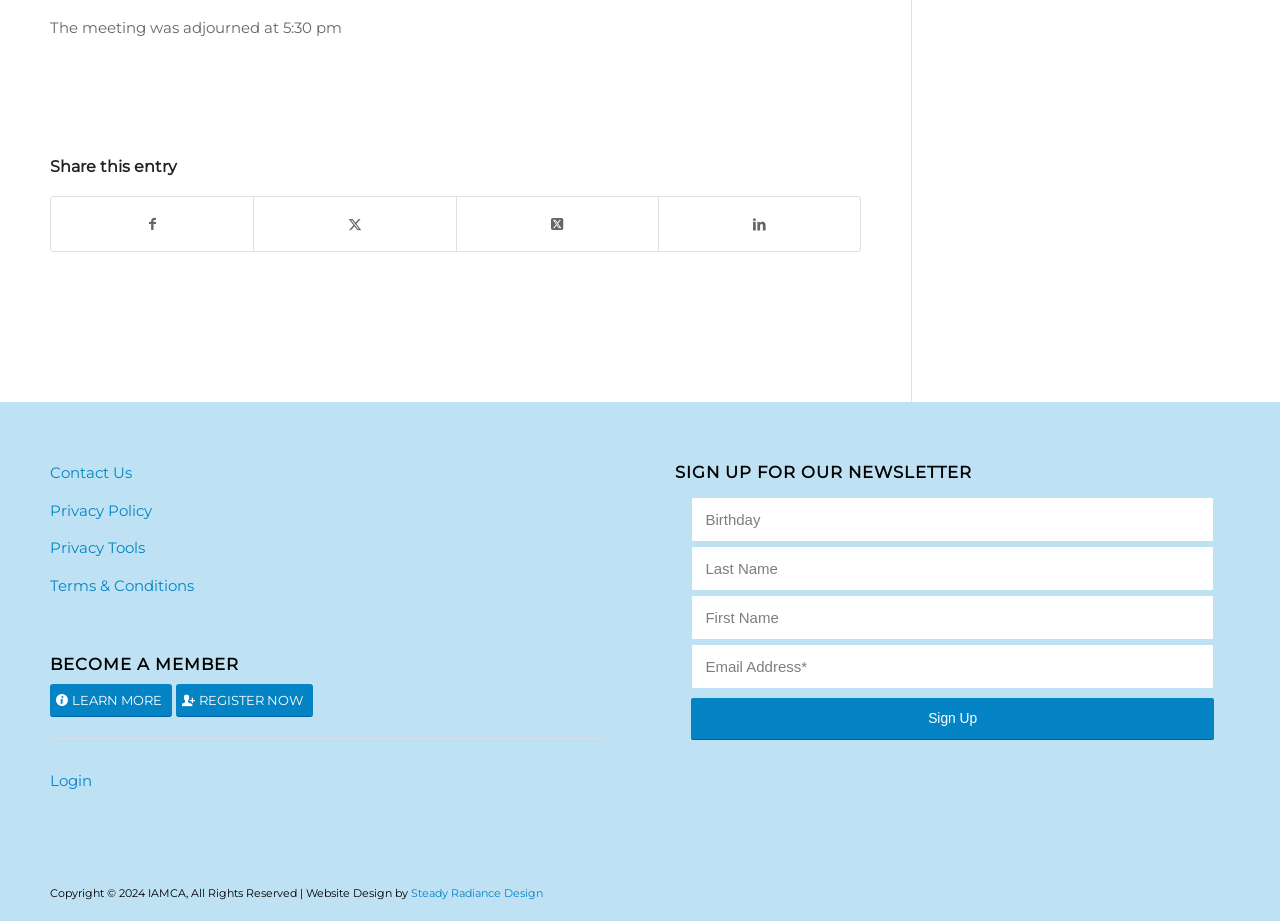How many social media platforms can you share this entry on?
Give a detailed response to the question by analyzing the screenshot.

The answer can be found by counting the number of link elements with the text 'Share on [platform]' below the 'Share this entry' heading. There are four such links, corresponding to Facebook, X, X, and LinkedIn.